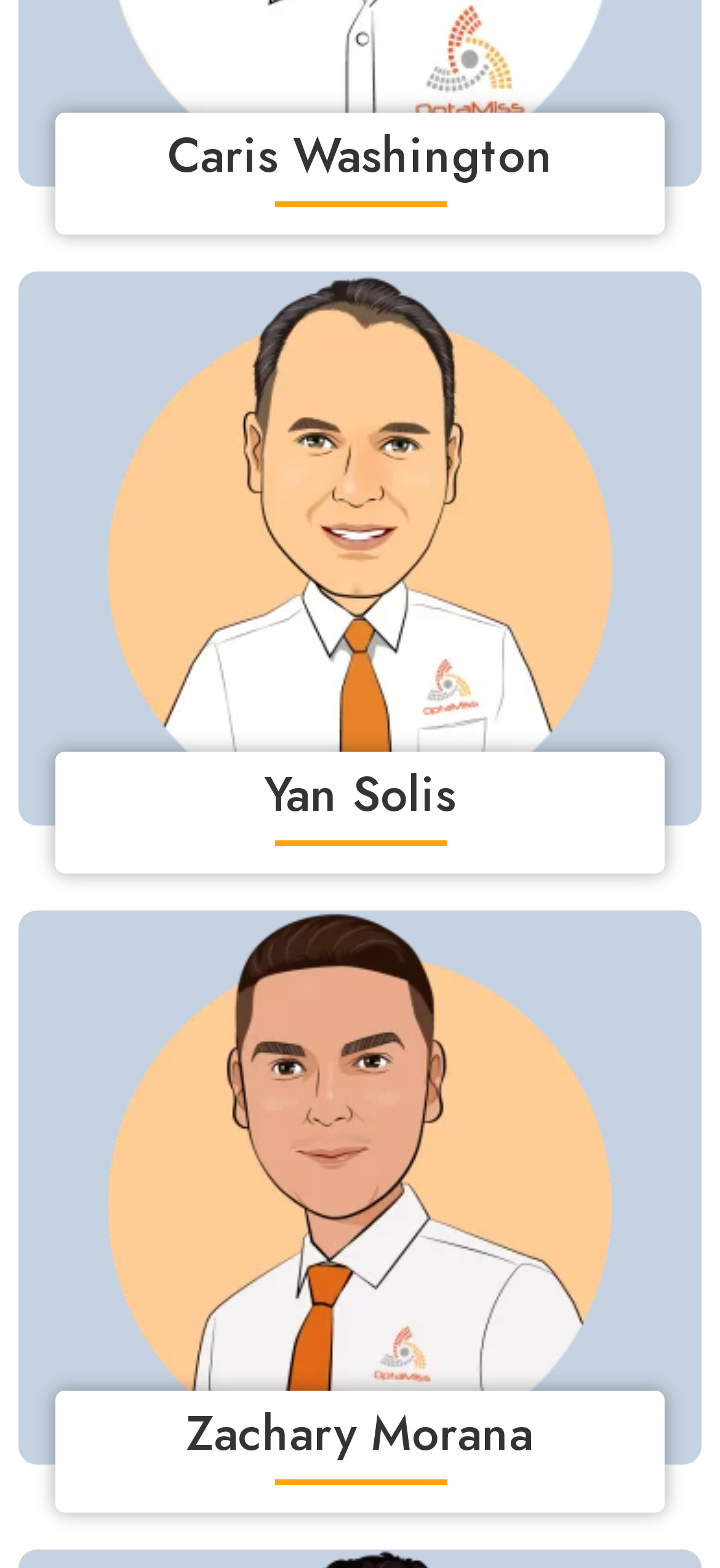With reference to the screenshot, provide a detailed response to the question below:
What is the position of Yan Solis on the webpage?

By comparing the y1 and y2 coordinates of the elements, I determined that Yan Solis is positioned in the middle of the webpage, with Caris Washington above and Zachary Morana below.